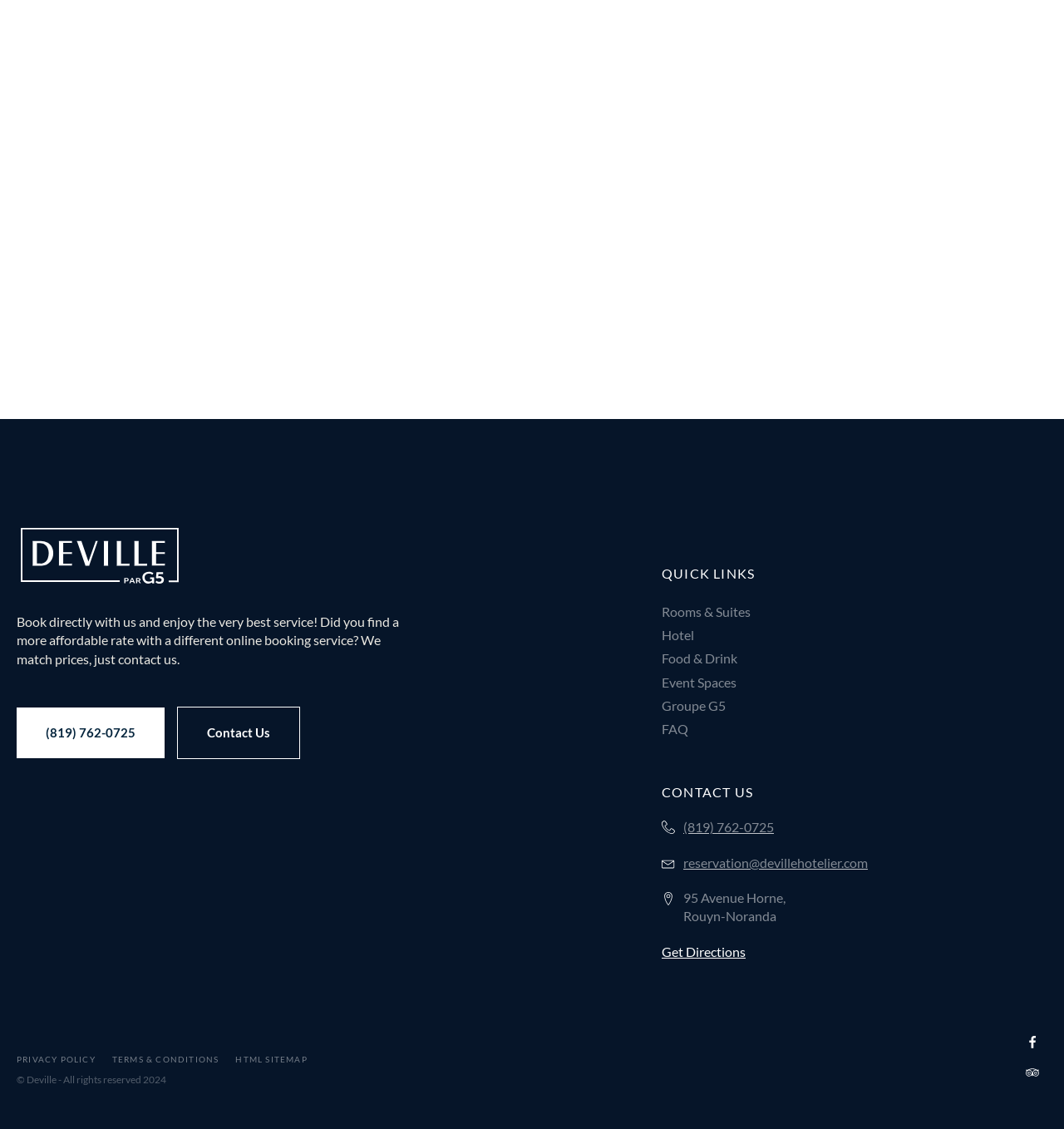Please specify the bounding box coordinates of the area that should be clicked to accomplish the following instruction: "View the hotel's event spaces". The coordinates should consist of four float numbers between 0 and 1, i.e., [left, top, right, bottom].

[0.622, 0.594, 0.705, 0.615]